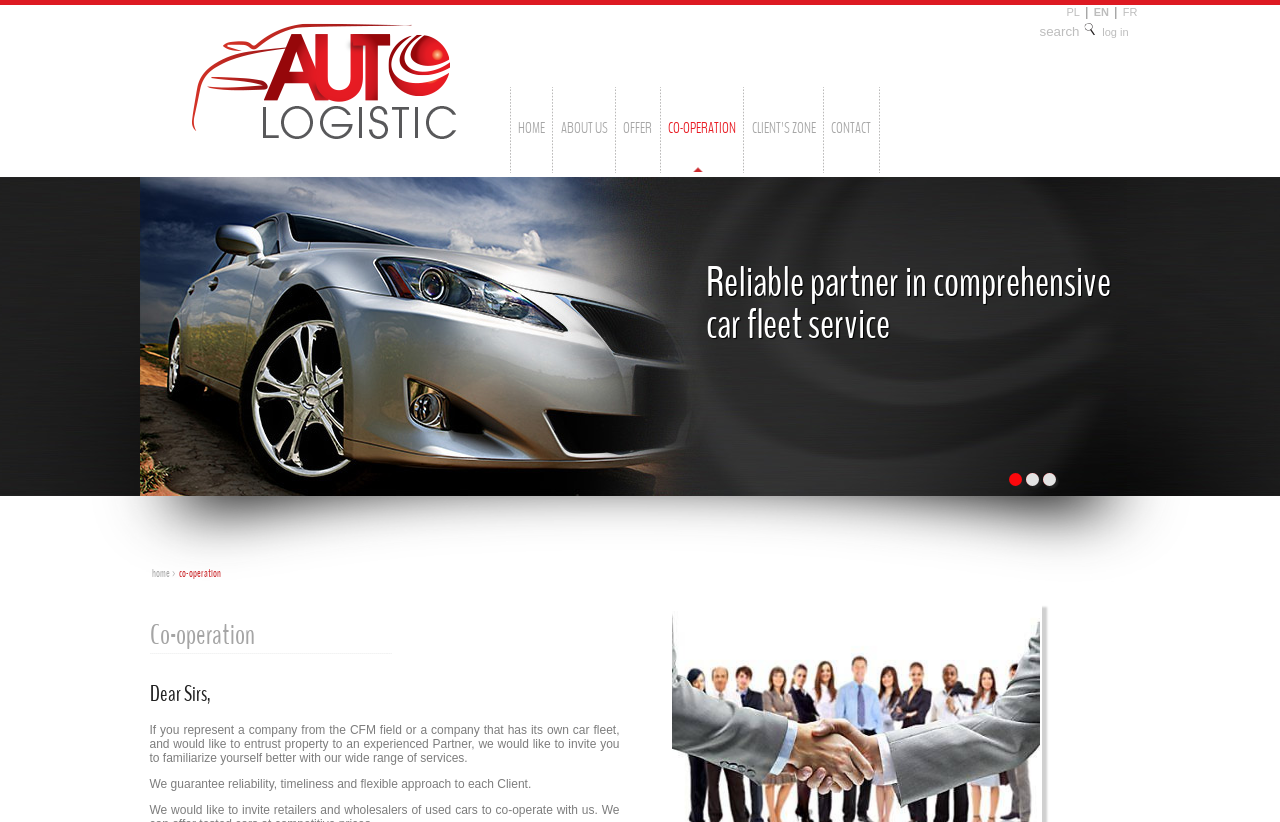What is the company's approach to clients?
Please answer the question with a detailed response using the information from the screenshot.

The StaticText 'We guarantee reliability, timeliness and flexible approach to each Client.' with bounding box coordinates [0.117, 0.945, 0.415, 0.962] suggests that the company's approach to clients is focused on reliability, timeliness, and flexibility.